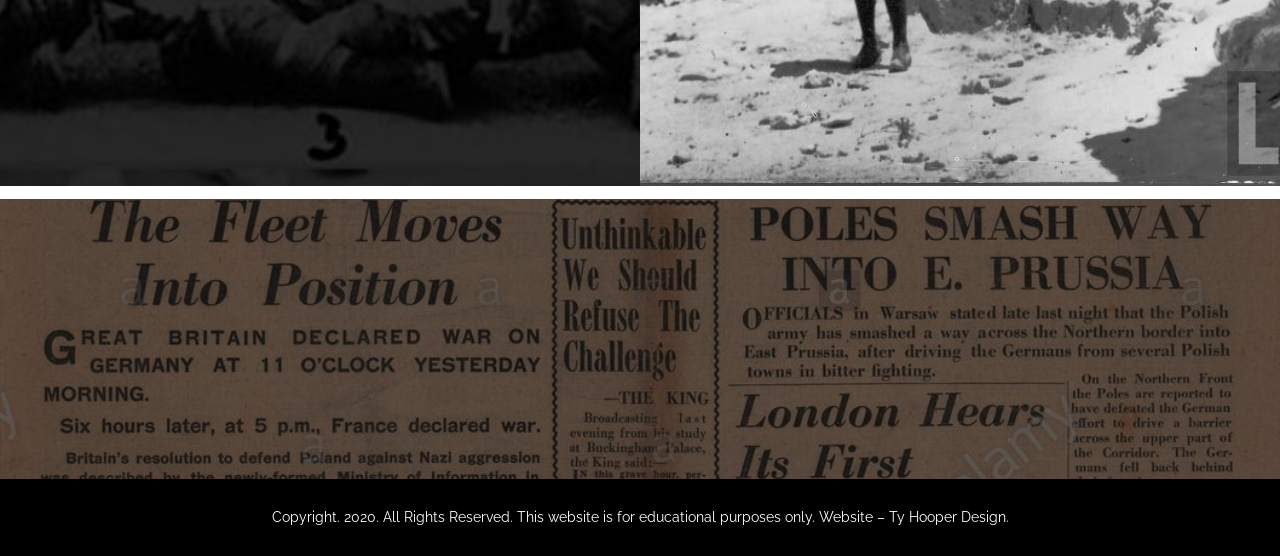Based on the element description "Website – Ty Hooper Design.", predict the bounding box coordinates of the UI element.

[0.639, 0.916, 0.788, 0.945]